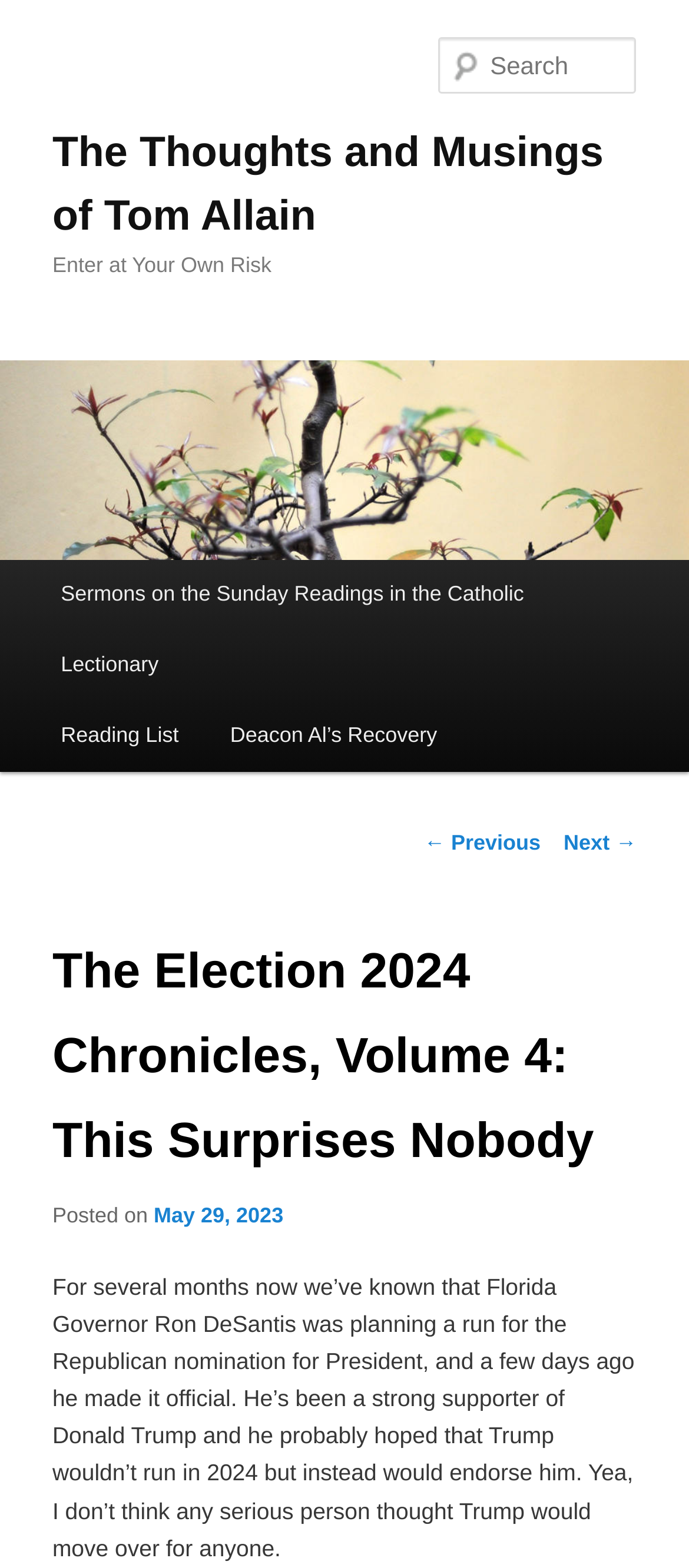How many links are there in the main menu?
Use the screenshot to answer the question with a single word or phrase.

3